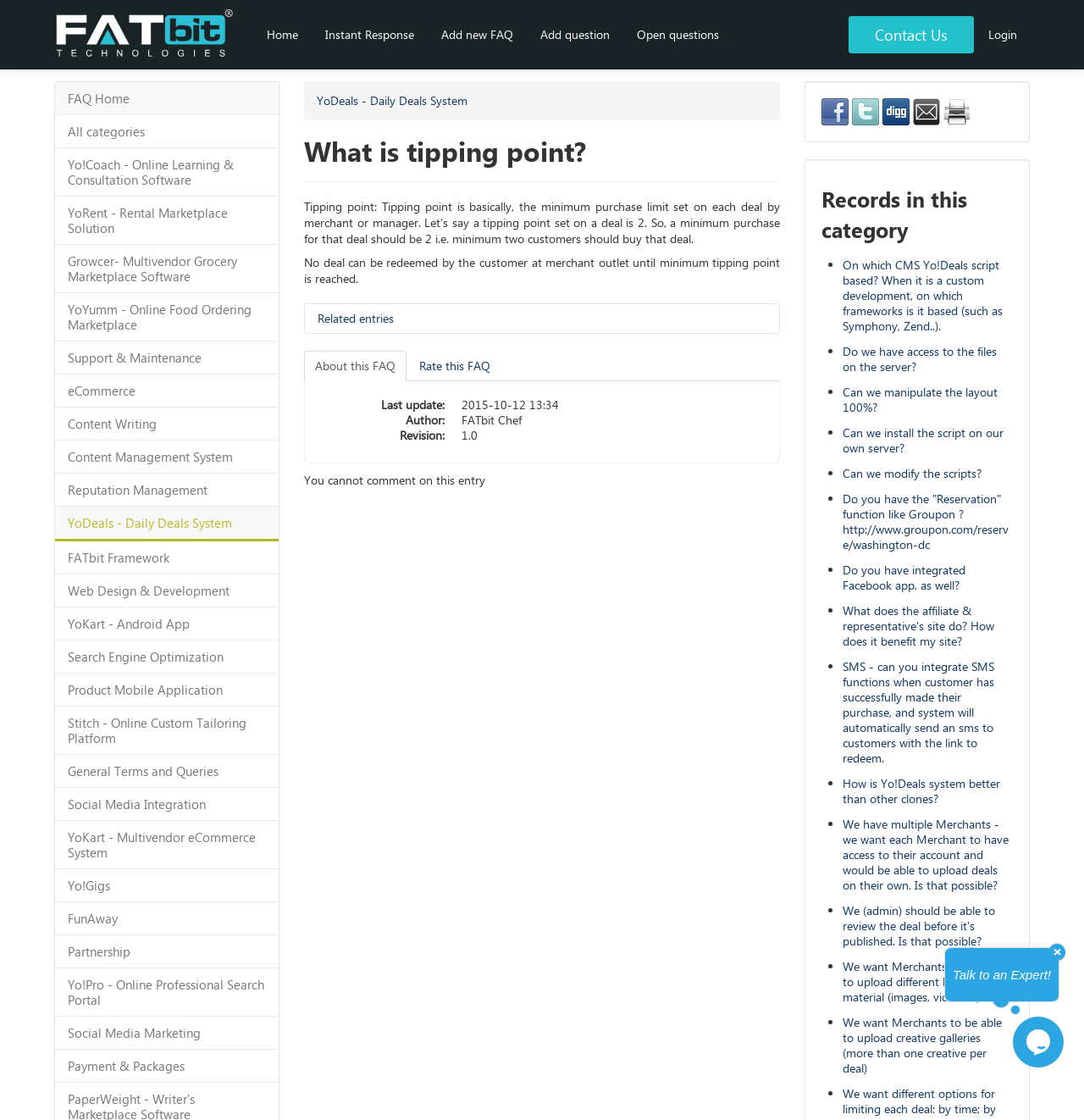Please indicate the bounding box coordinates for the clickable area to complete the following task: "Click on 'Home'". The coordinates should be specified as four float numbers between 0 and 1, i.e., [left, top, right, bottom].

[0.234, 0.0, 0.287, 0.062]